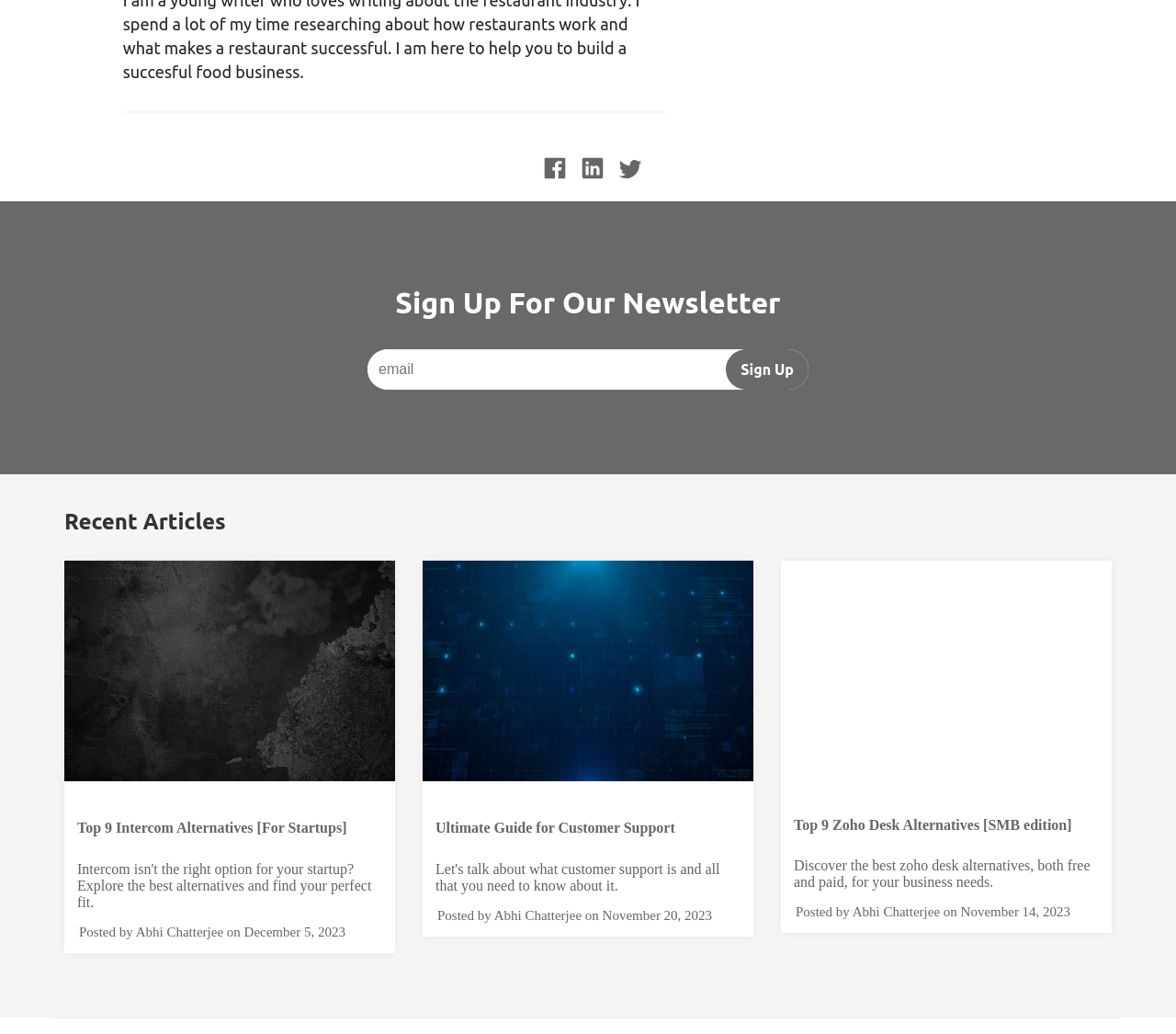Refer to the image and provide an in-depth answer to the question: 
How many recent articles are listed?

There are three links listed under the 'Recent Articles' heading, each with a title, image, and description, indicating that there are three recent articles.